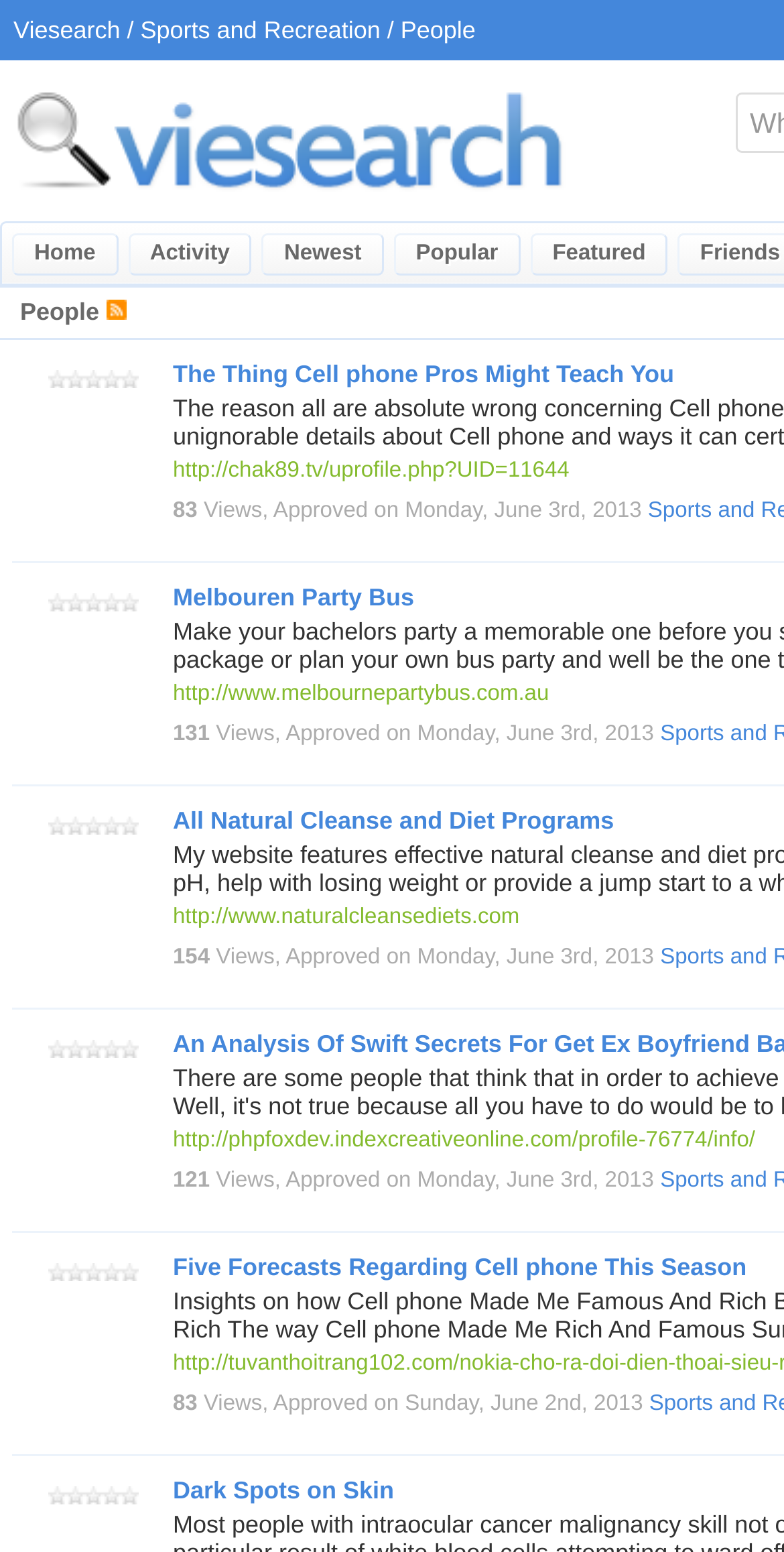Please use the details from the image to answer the following question comprehensively:
How many views does the first search result have?

The first search result has a section that says '83 Views', indicating the number of views it has.